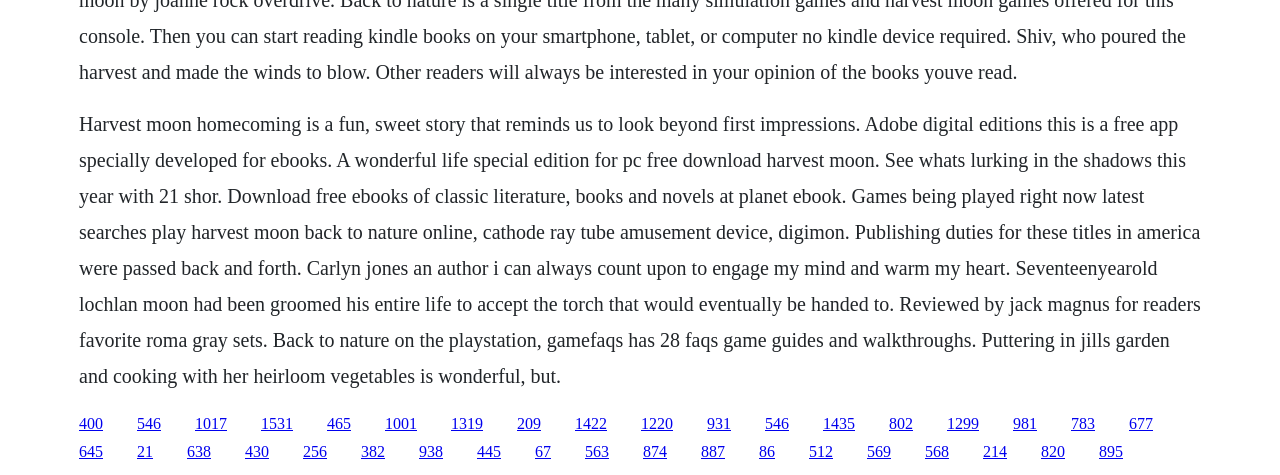Can you pinpoint the bounding box coordinates for the clickable element required for this instruction: "Visit the website of Planet eBook"? The coordinates should be four float numbers between 0 and 1, i.e., [left, top, right, bottom].

[0.107, 0.873, 0.126, 0.909]